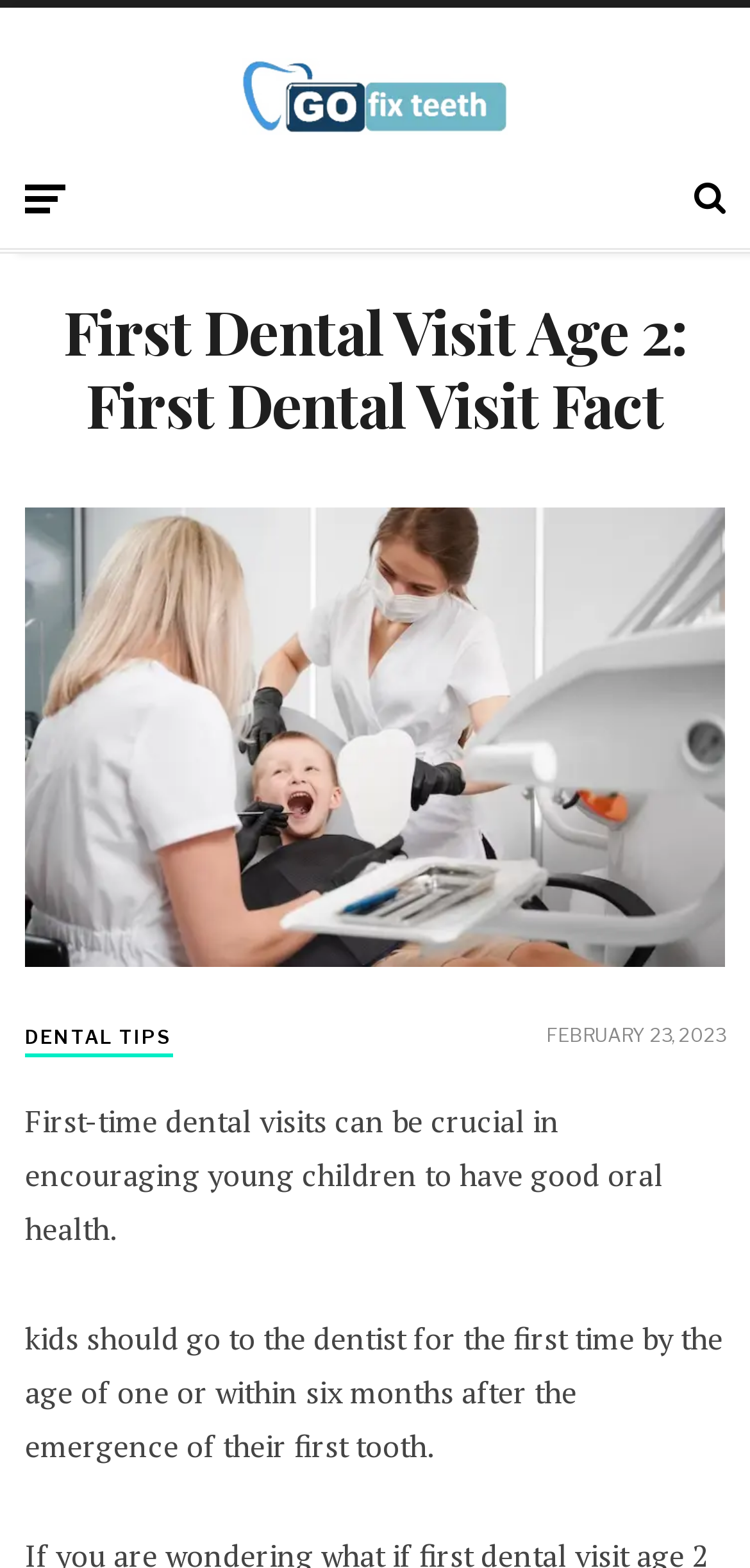What is the category of the article?
Based on the visual details in the image, please answer the question thoroughly.

The category of the article can be determined by looking at the link 'DENTAL TIPS' which is located below the image and above the text. This link suggests that the article belongs to the category of dental tips.